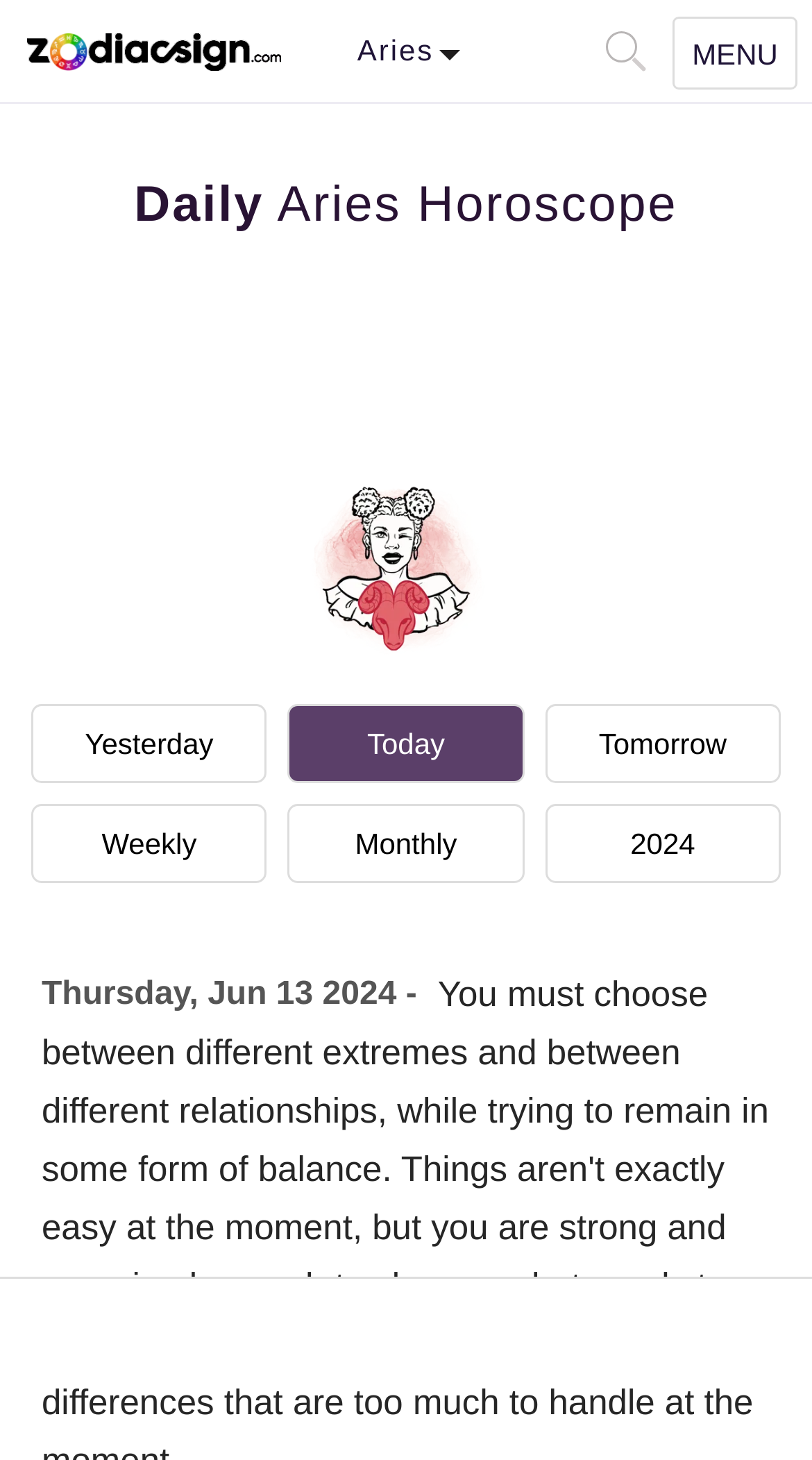Can you find the bounding box coordinates for the UI element given this description: "aria-label="Open Search Box_2""? Provide the coordinates as four float numbers between 0 and 1: [left, top, right, bottom].

[0.778, 0.039, 0.796, 0.049]